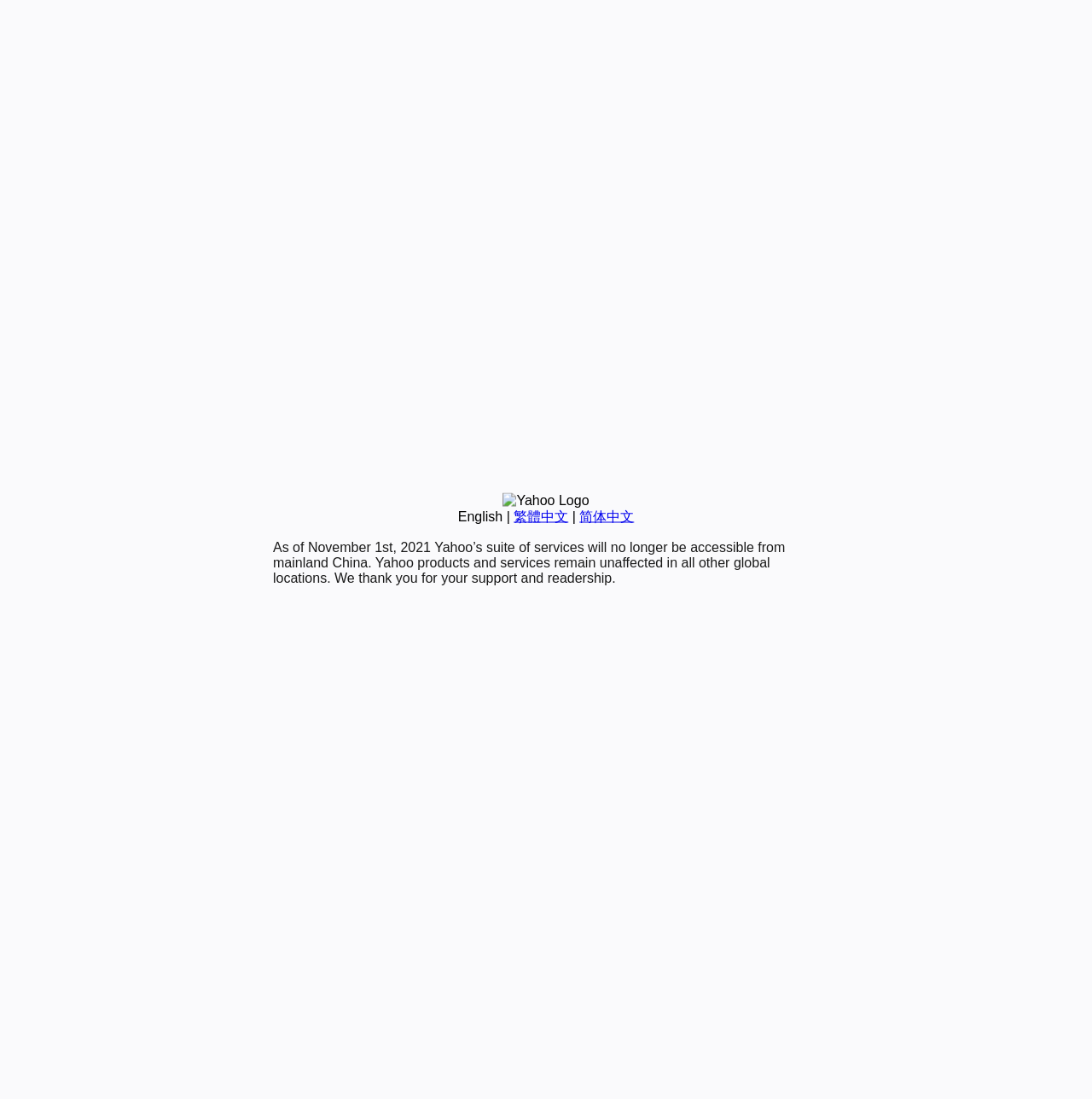Given the element description 繁體中文, predict the bounding box coordinates for the UI element in the webpage screenshot. The format should be (top-left x, top-left y, bottom-right x, bottom-right y), and the values should be between 0 and 1.

[0.47, 0.463, 0.52, 0.476]